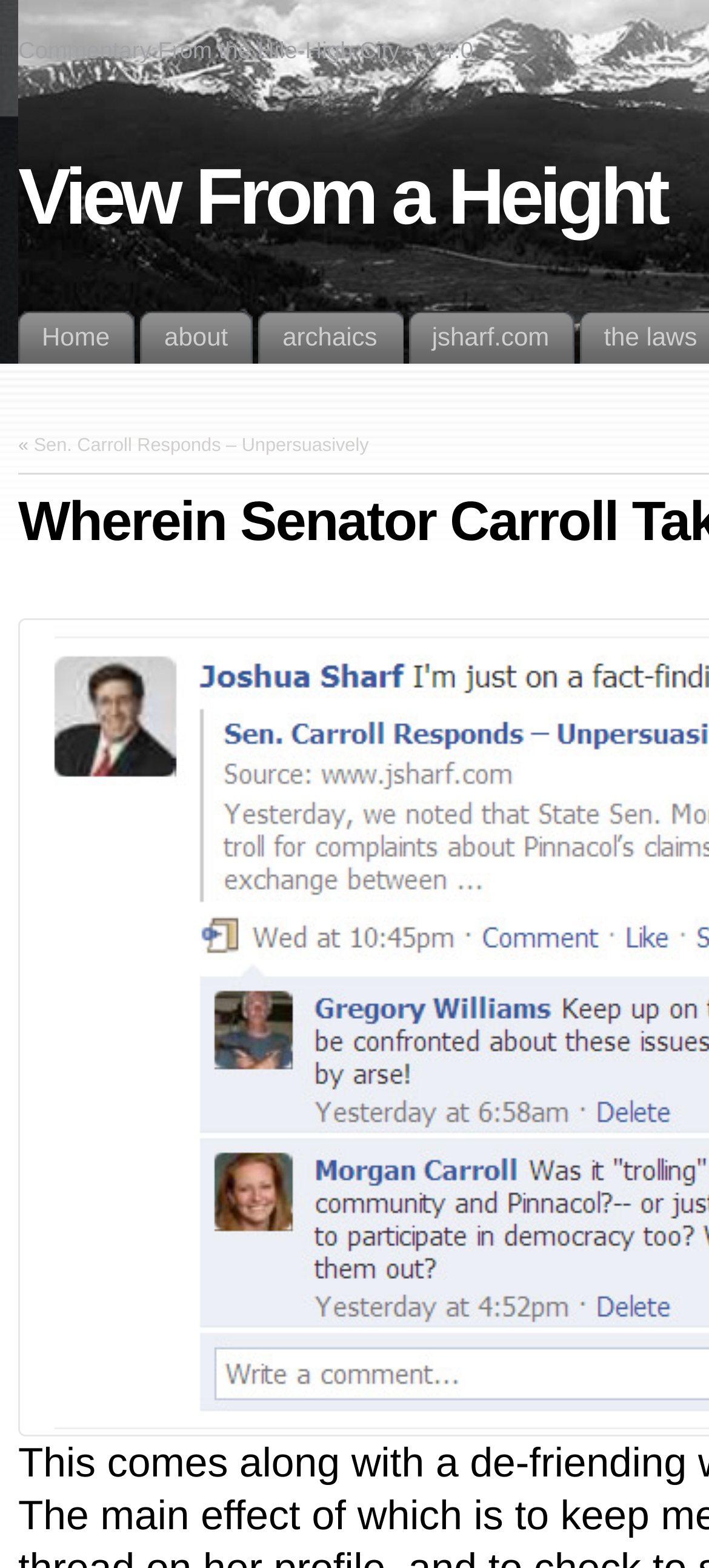Please respond in a single word or phrase: 
What symbol is present before the title of the previous post?

«